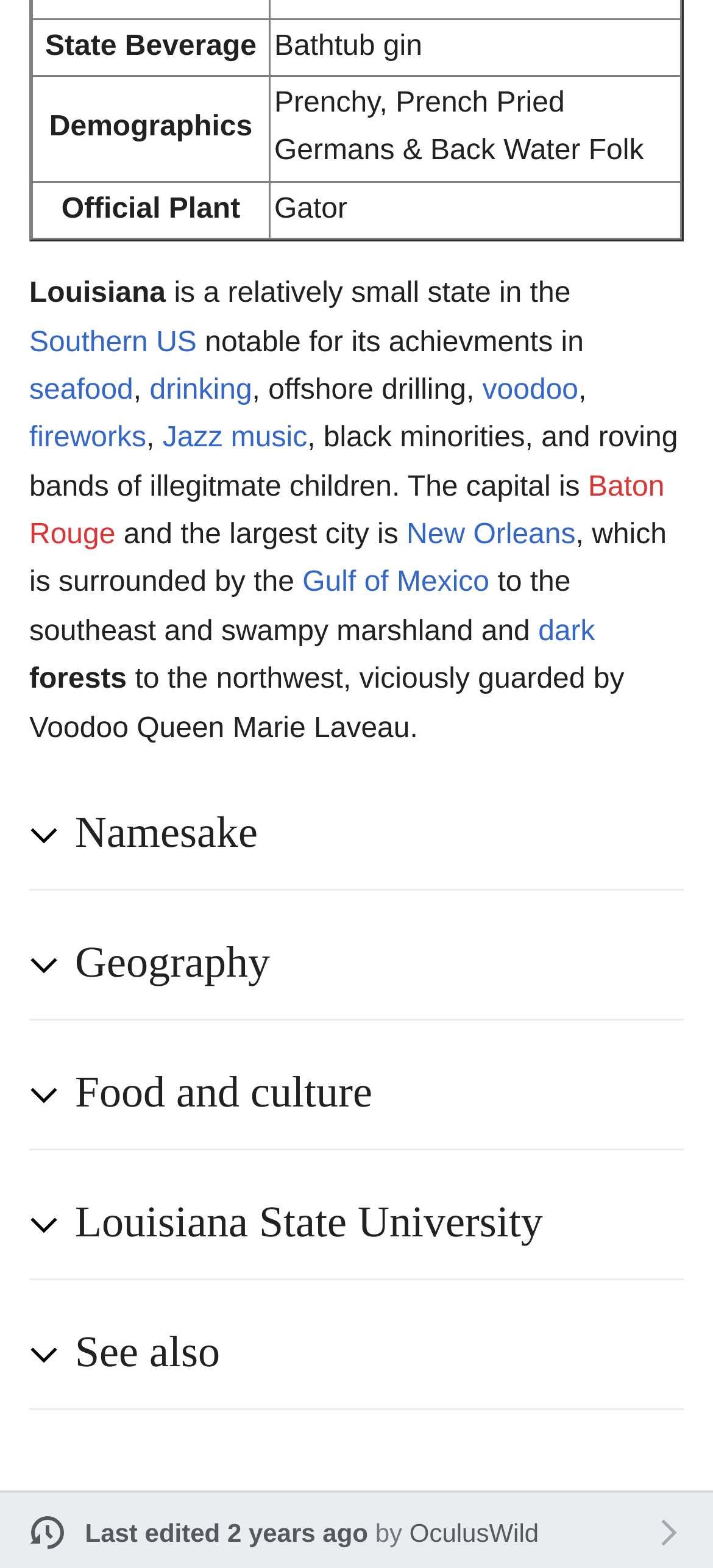Find the bounding box coordinates of the element's region that should be clicked in order to follow the given instruction: "Click the 'Namesake' button". The coordinates should consist of four float numbers between 0 and 1, i.e., [left, top, right, bottom].

[0.105, 0.513, 0.877, 0.553]